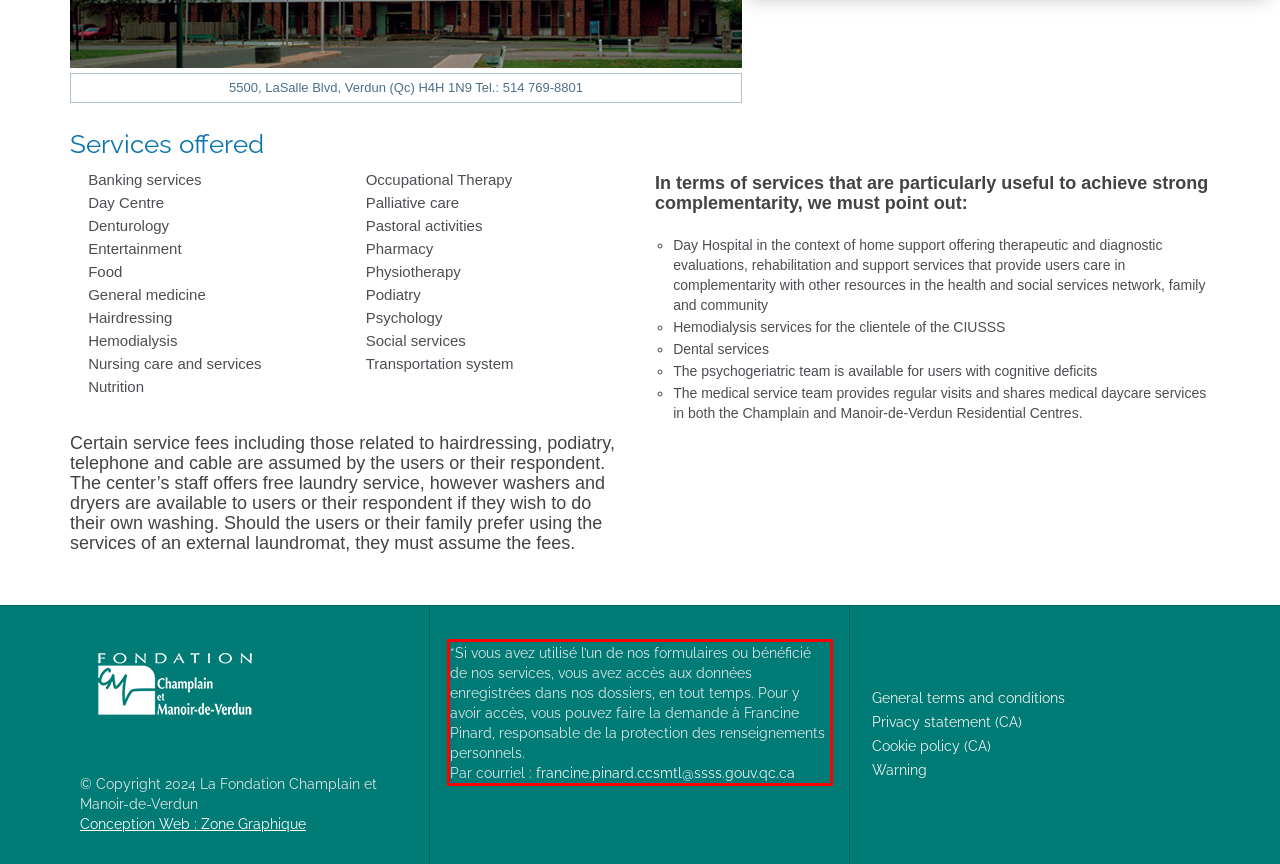Within the screenshot of the webpage, there is a red rectangle. Please recognize and generate the text content inside this red bounding box.

*Si vous avez utilisé l’un de nos formulaires ou bénéficié de nos services, vous avez accès aux données enregistrées dans nos dossiers, en tout temps. Pour y avoir accès, vous pouvez faire la demande à Francine Pinard, responsable de la protection des renseignements personnels. Par courriel : francine.pinard.ccsmtl@ssss.gouv.qc.ca